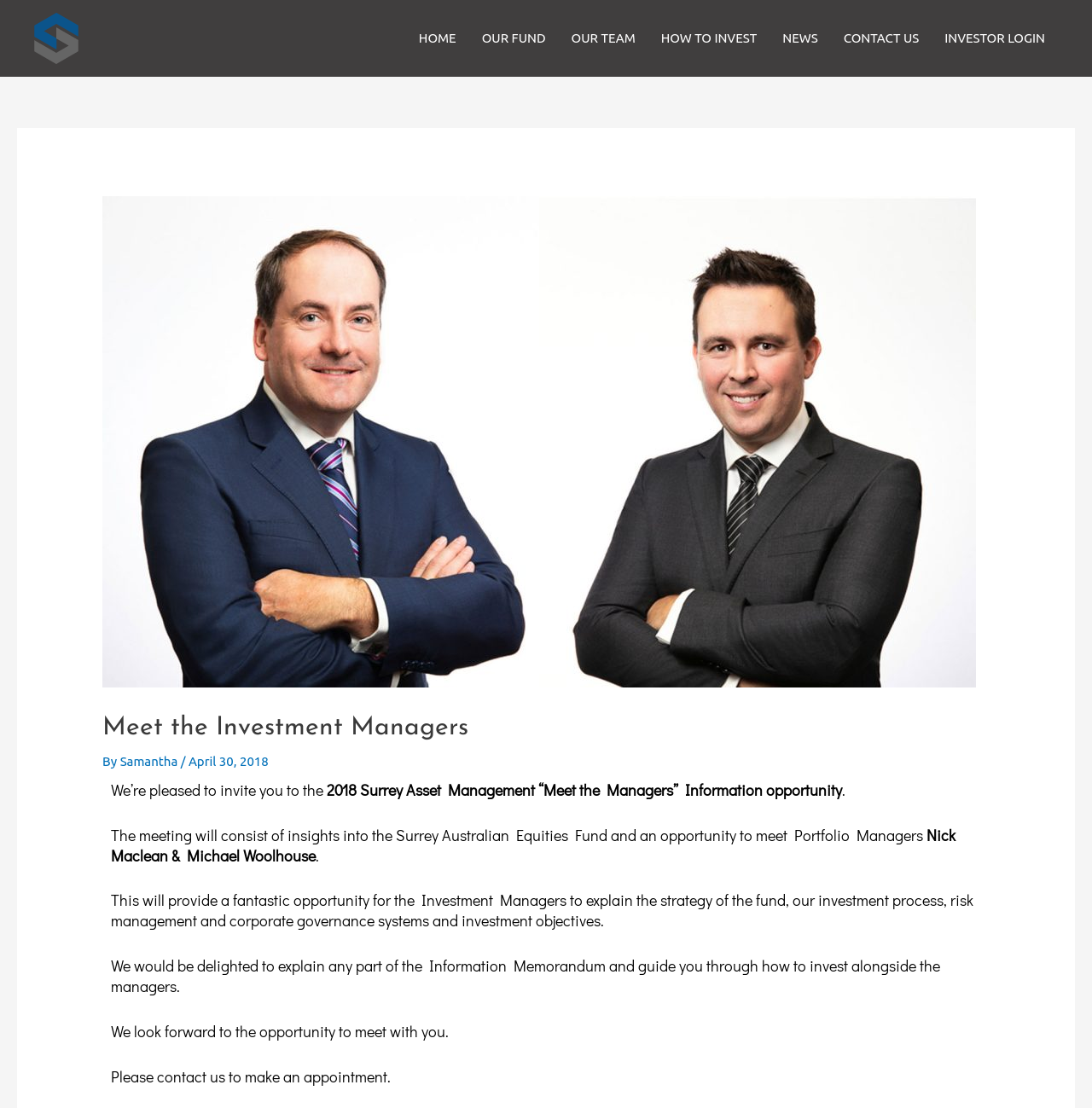Can you specify the bounding box coordinates of the area that needs to be clicked to fulfill the following instruction: "Contact us to make an appointment"?

[0.102, 0.962, 0.358, 0.981]